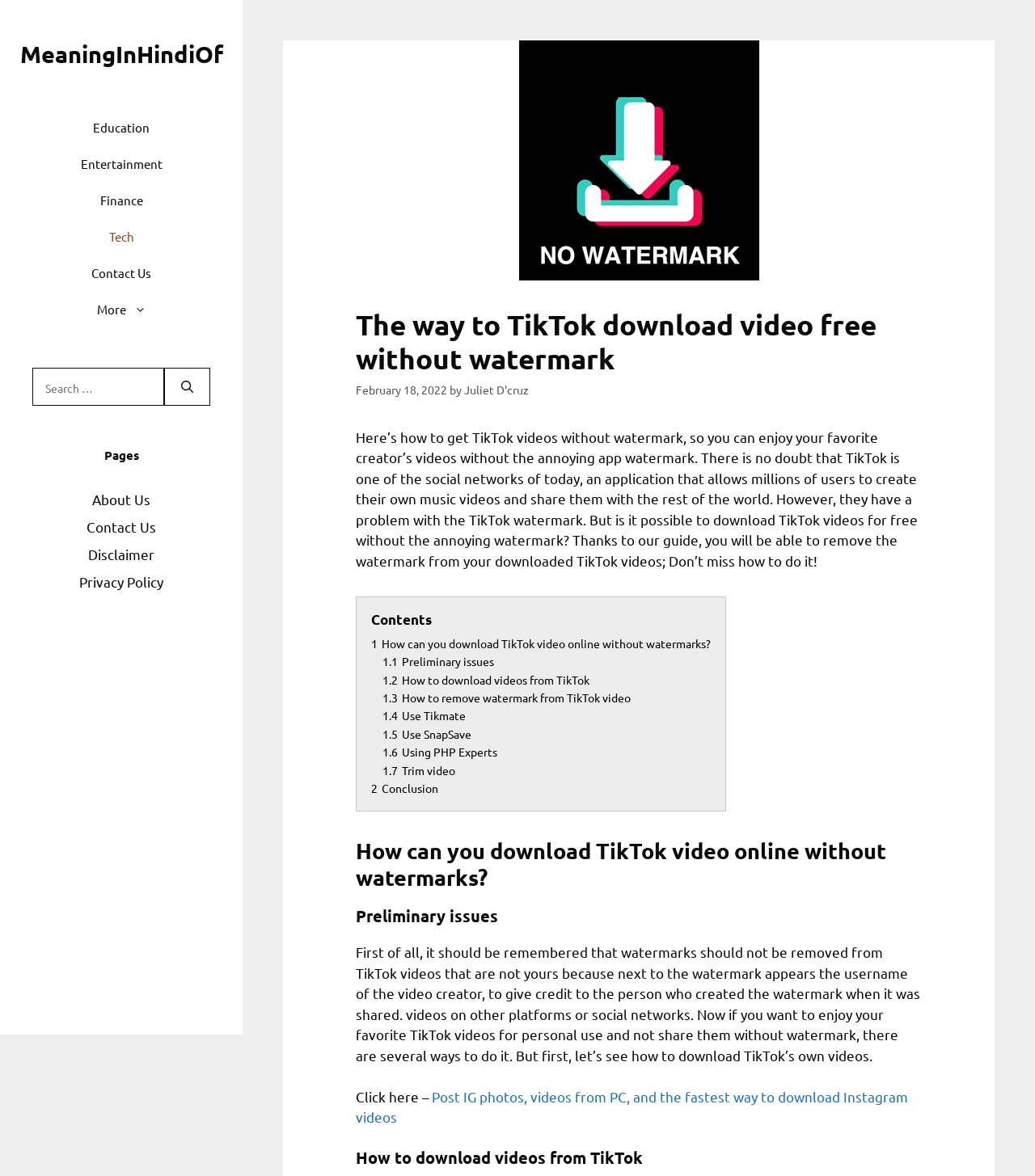How many methods are provided to remove watermarks from TikTok videos?
Please respond to the question with a detailed and thorough explanation.

The webpage provides a guide on how to remove watermarks from TikTok videos, and it mentions at least 5 methods, including using Tikmate, SnapSave, PHP Experts, and trimming the video. This suggests that there are multiple ways to remove watermarks from TikTok videos.